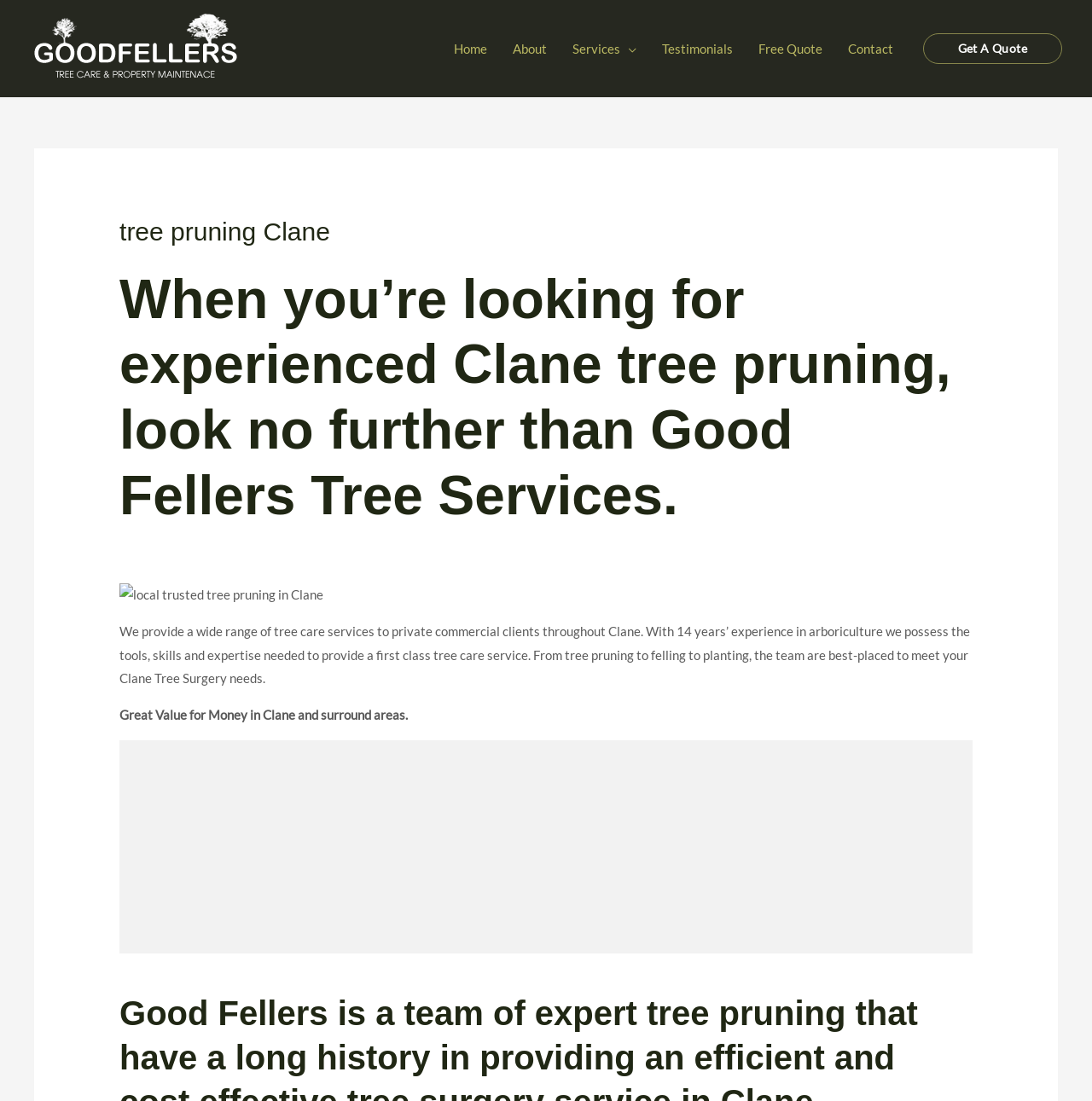Using the information shown in the image, answer the question with as much detail as possible: What is the purpose of the 'Get A Quote' link?

I found the answer by looking at the link 'Get A Quote' which suggests that its purpose is to allow users to get a quote for the services provided by the company.